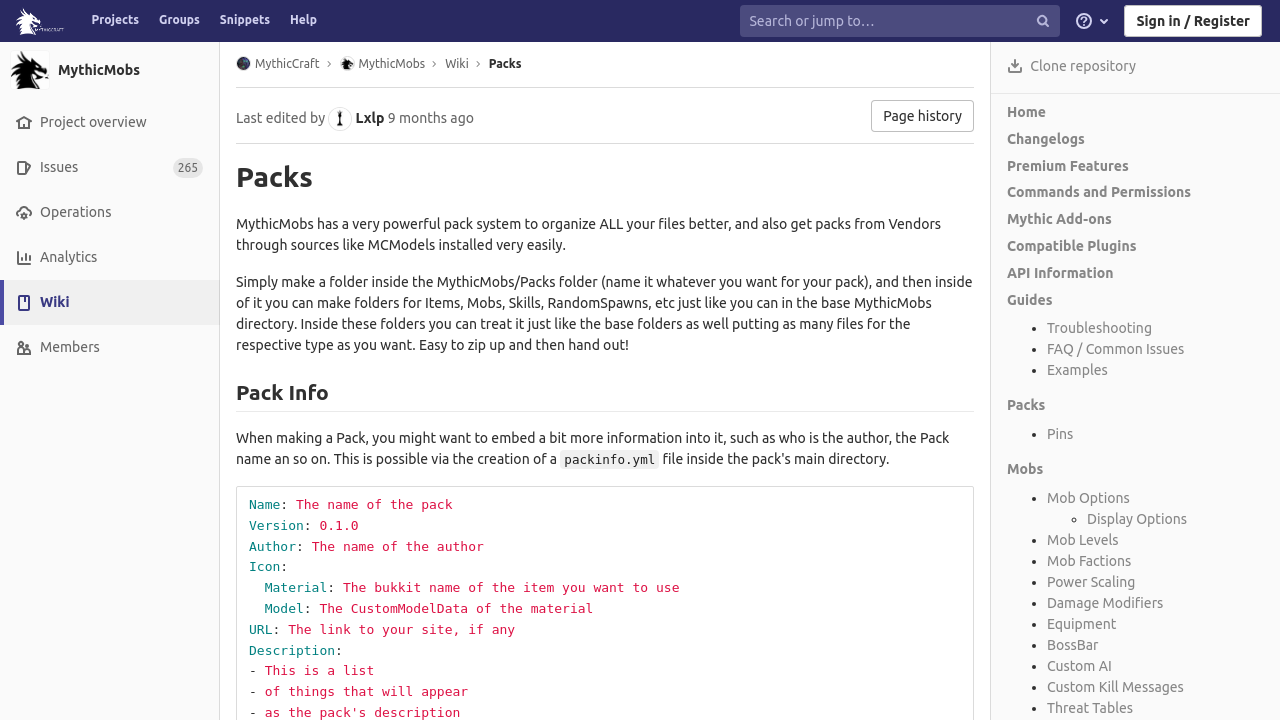Locate the bounding box of the UI element defined by this description: "API Information". The coordinates should be given as four float numbers between 0 and 1, formatted as [left, top, right, bottom].

[0.787, 0.368, 0.87, 0.39]